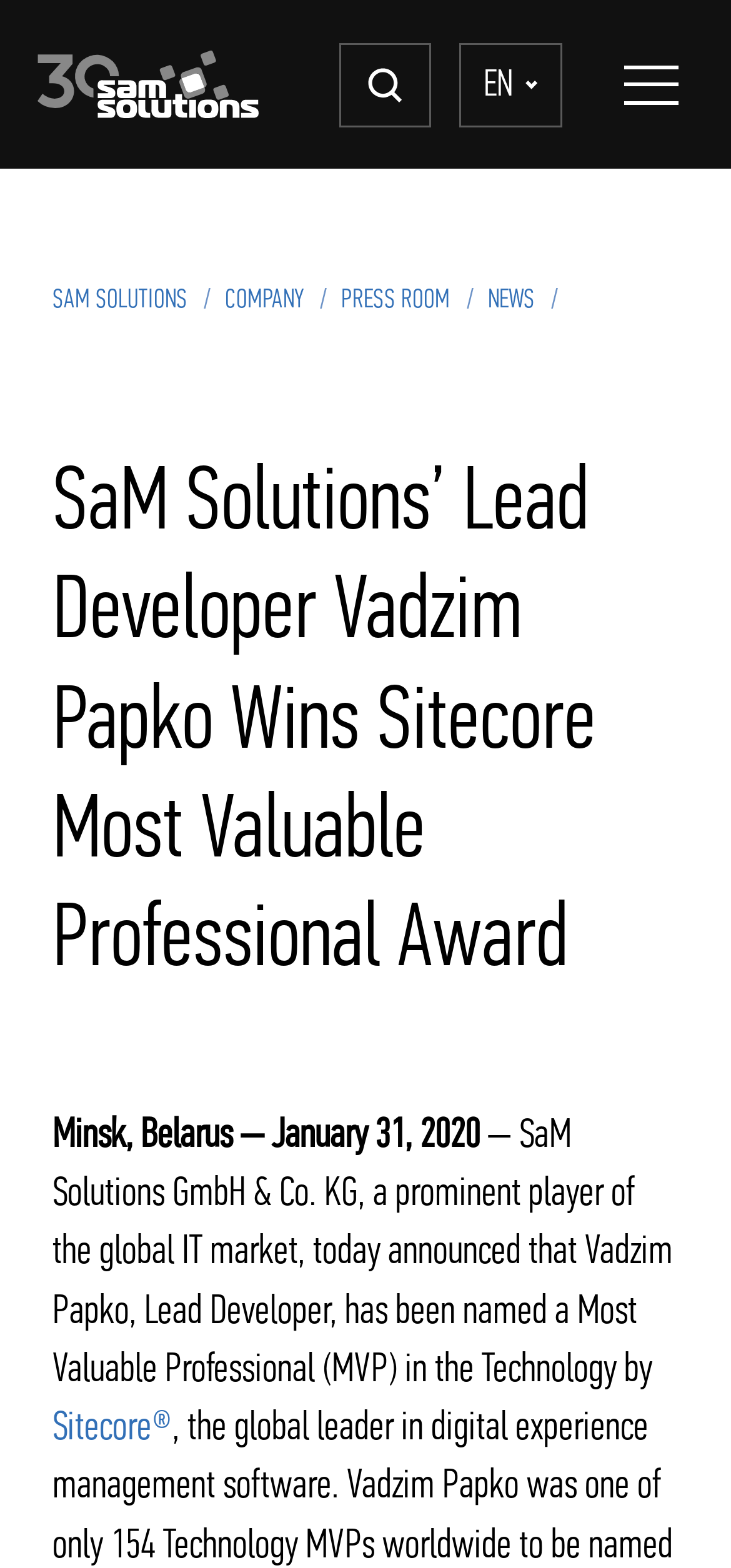What is the name of the company?
Answer the question based on the image using a single word or a brief phrase.

SaM Solutions